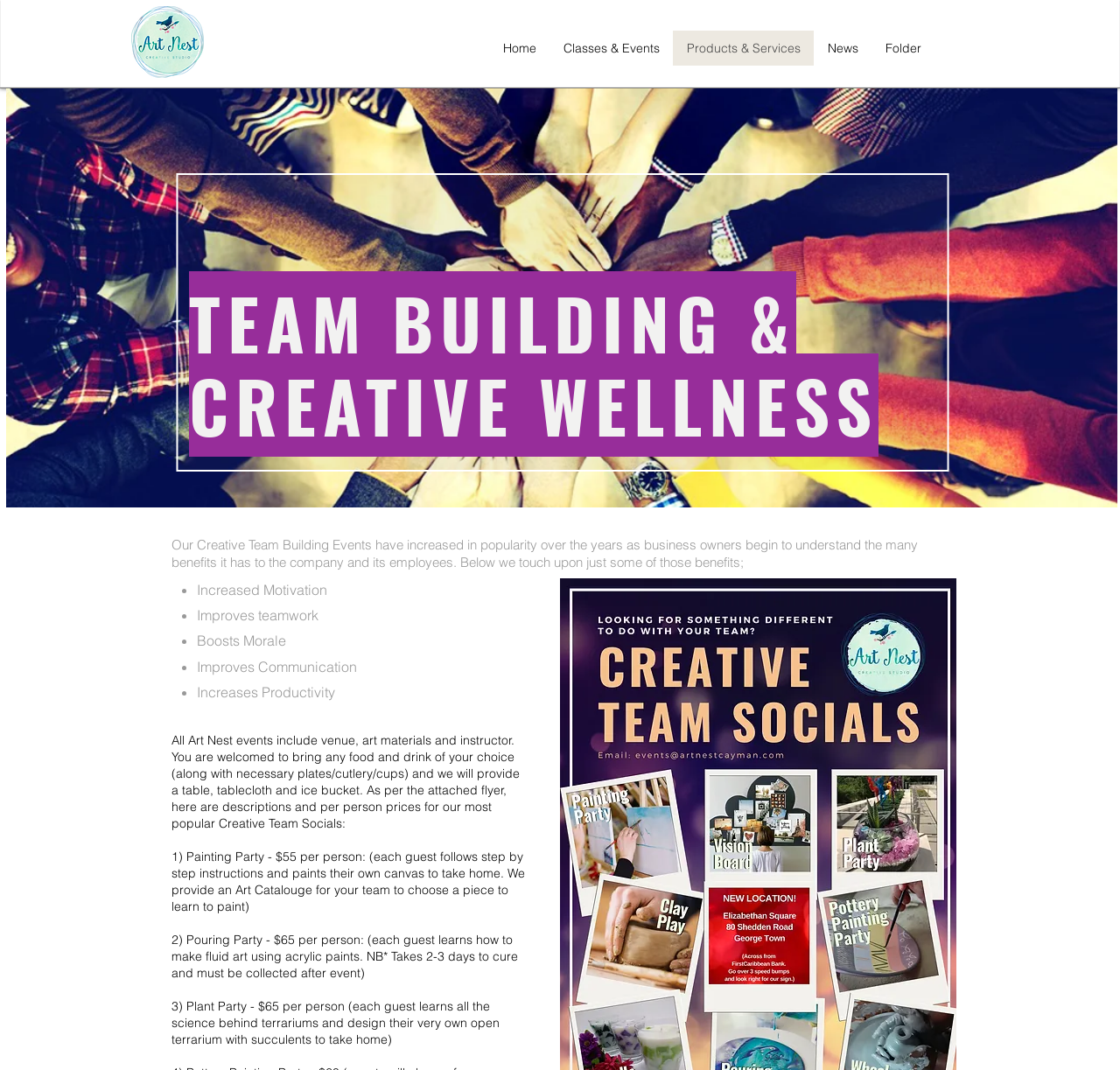Using a single word or phrase, answer the following question: 
What is the price of the Painting Party event?

$55 per person